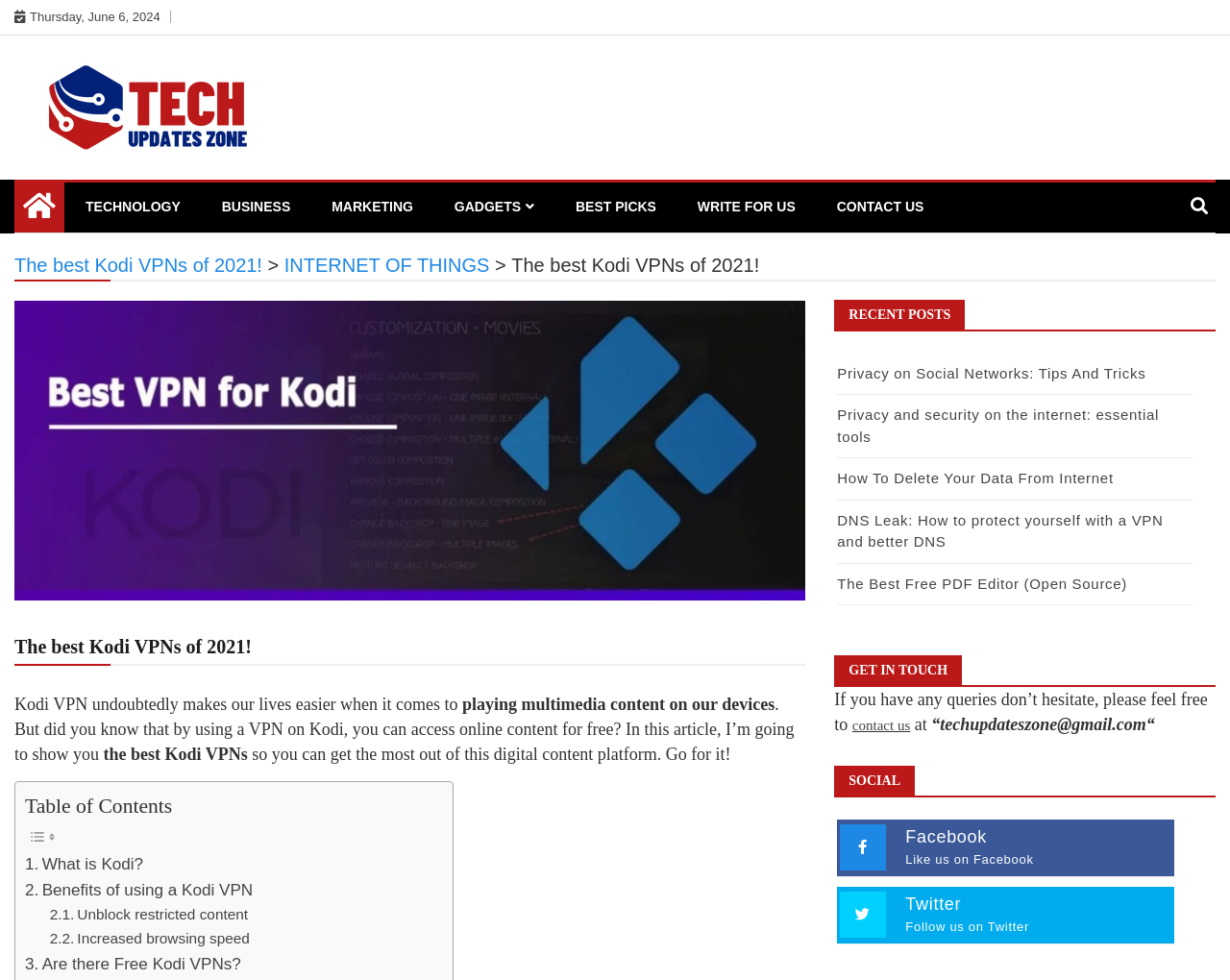How can users contact the website?
Make sure to answer the question with a detailed and comprehensive explanation.

The contact information can be found in the 'GET IN TOUCH' section, where it says 'If you have any queries don’t hesitate, please feel free to contact us' and provides an email address 'techupdateszone@gmail.com'.